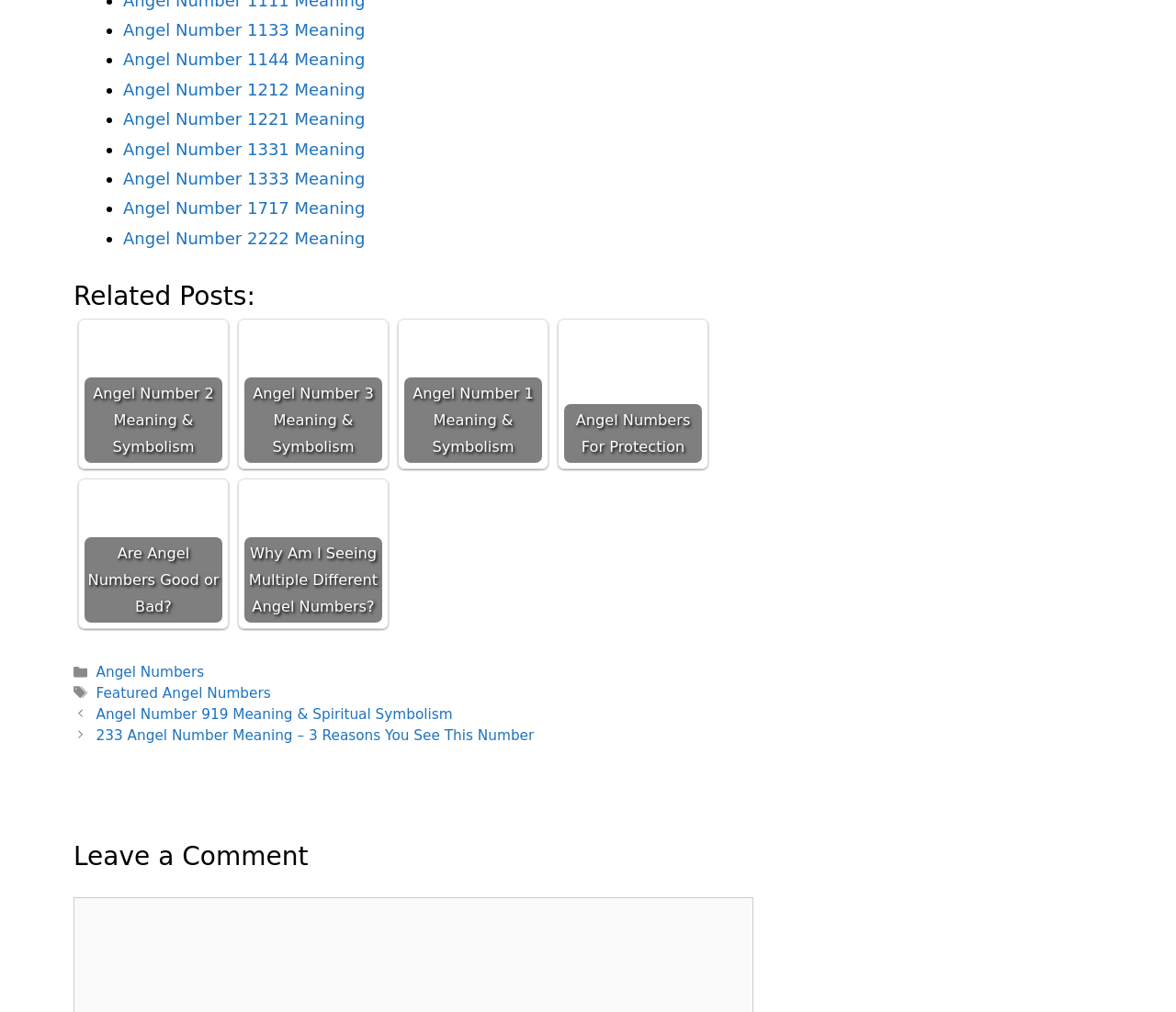How many links are there under 'Related Posts'?
Look at the screenshot and respond with a single word or phrase.

5